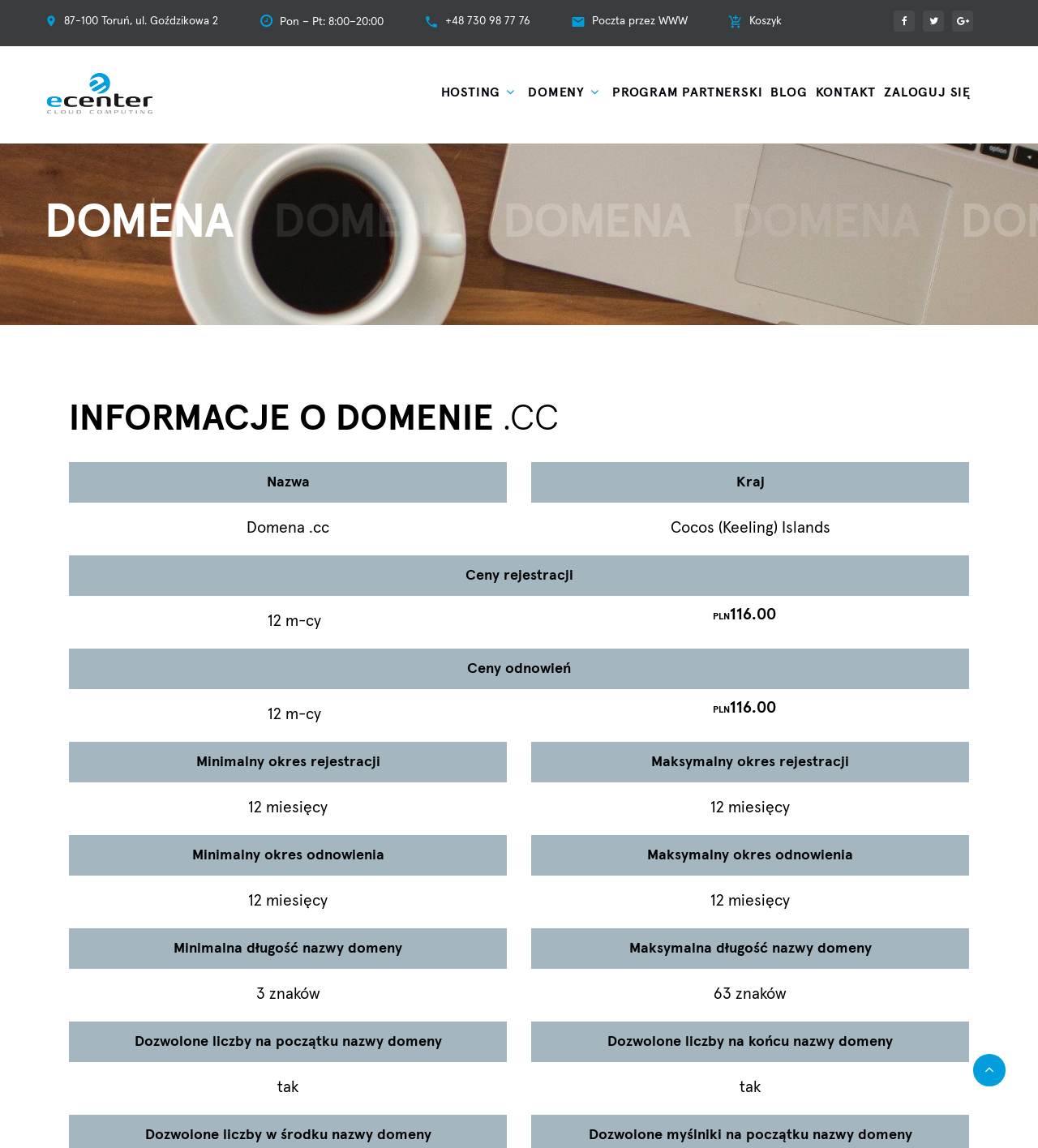Identify the bounding box coordinates of the part that should be clicked to carry out this instruction: "Search for power system studies".

None